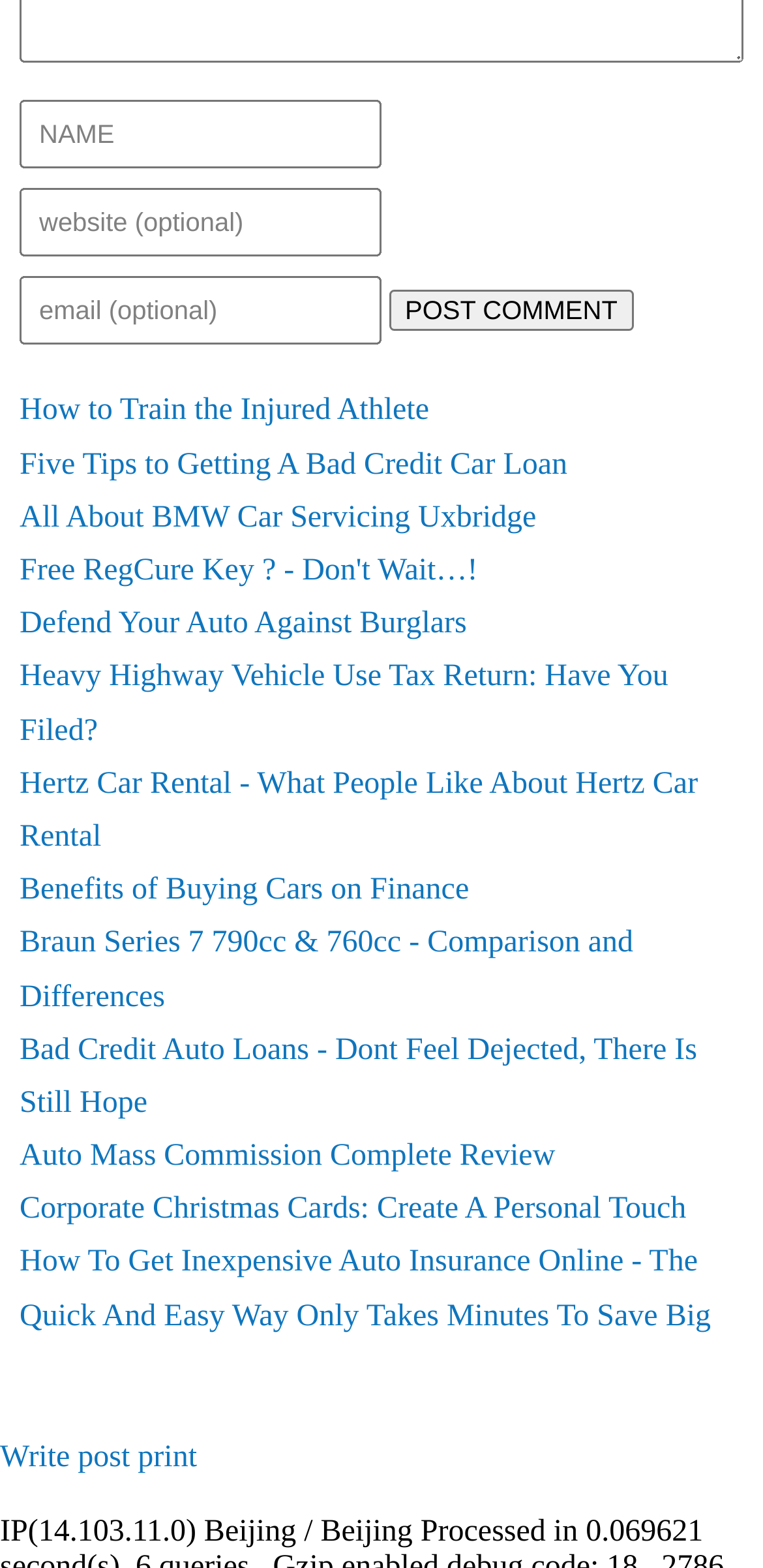Locate the bounding box coordinates of the clickable element to fulfill the following instruction: "Enter your name". Provide the coordinates as four float numbers between 0 and 1 in the format [left, top, right, bottom].

[0.026, 0.064, 0.5, 0.108]